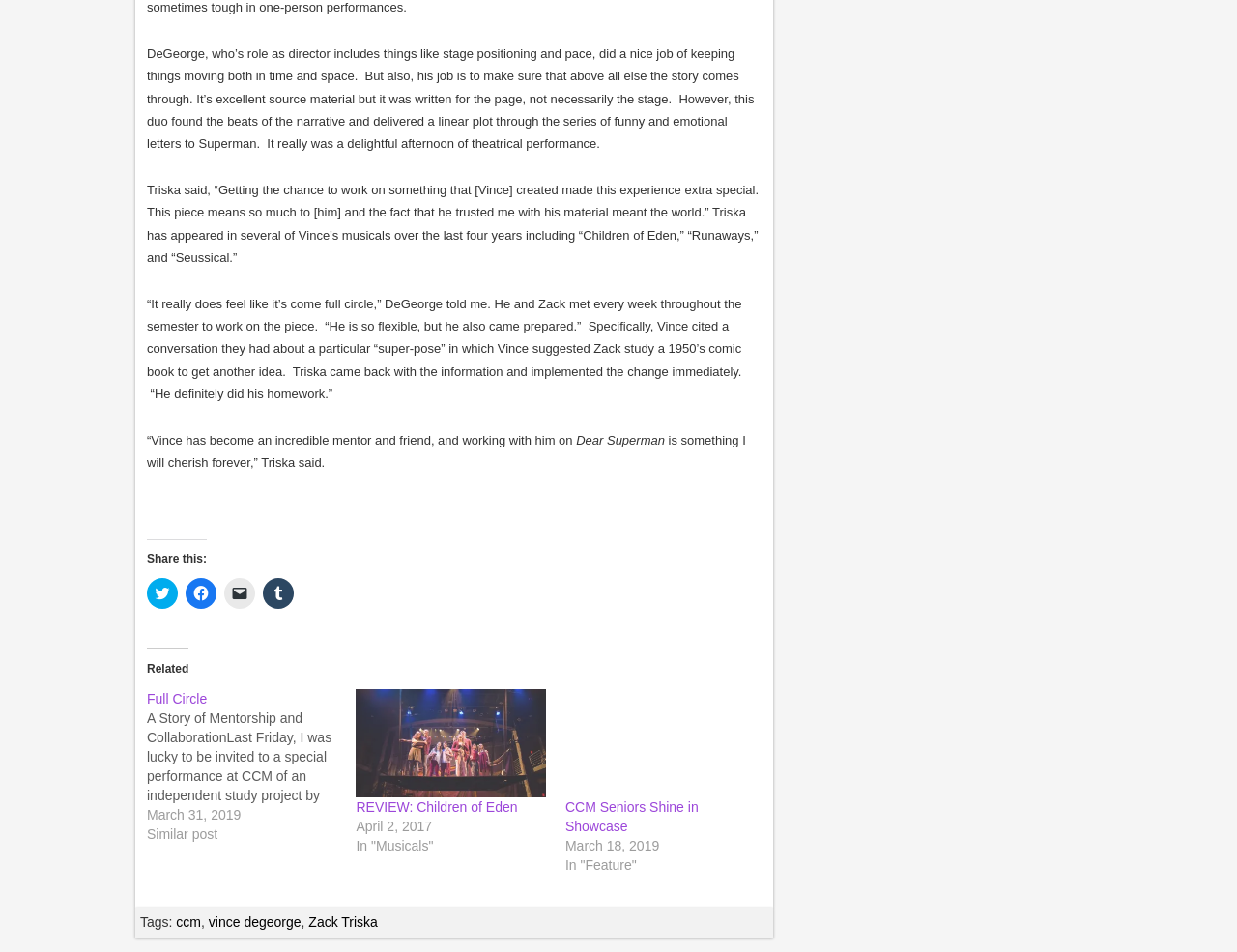Provide the bounding box coordinates for the area that should be clicked to complete the instruction: "Share on Facebook".

[0.15, 0.607, 0.175, 0.639]